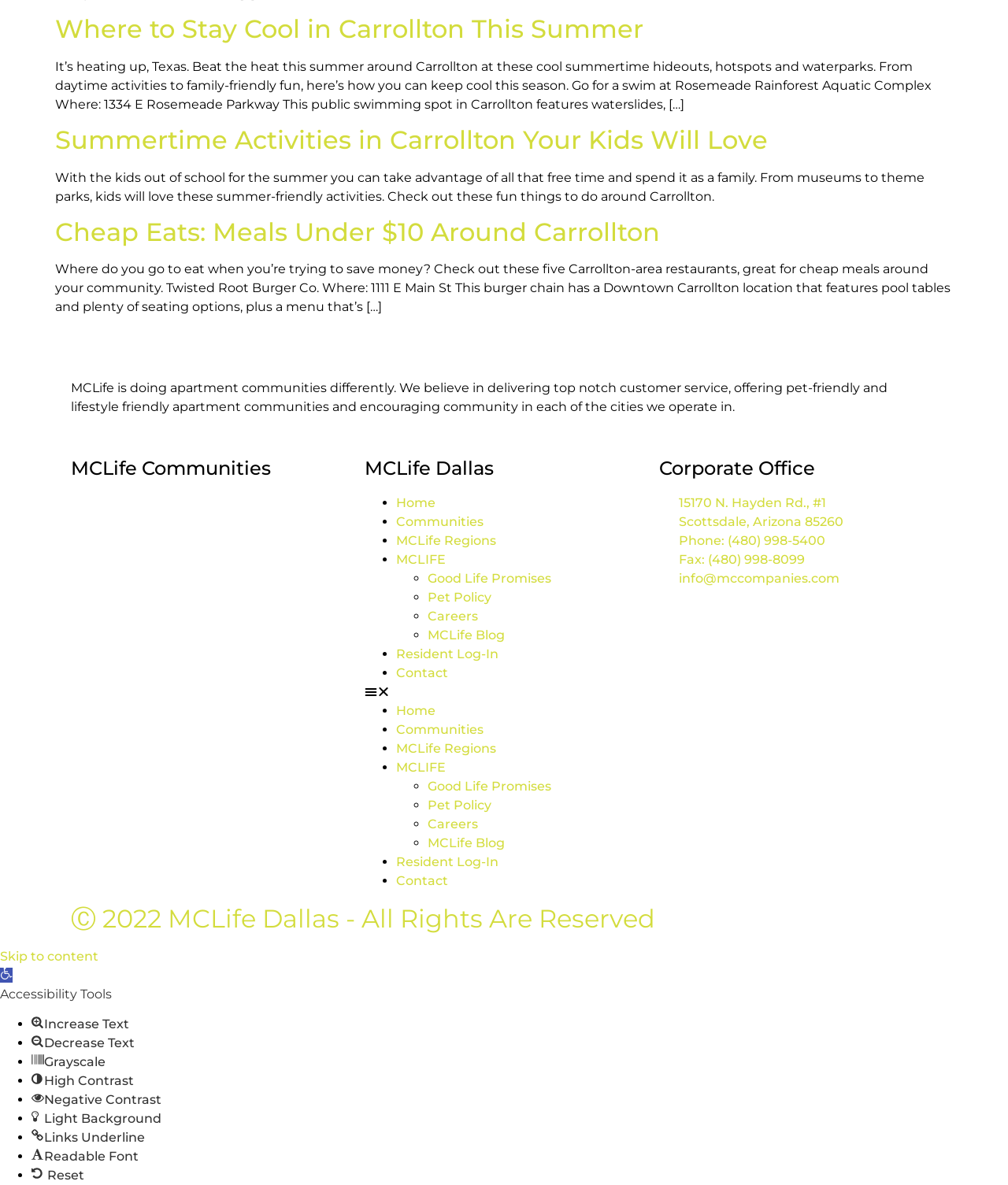Determine the coordinates of the bounding box for the clickable area needed to execute this instruction: "Contact technical support".

None